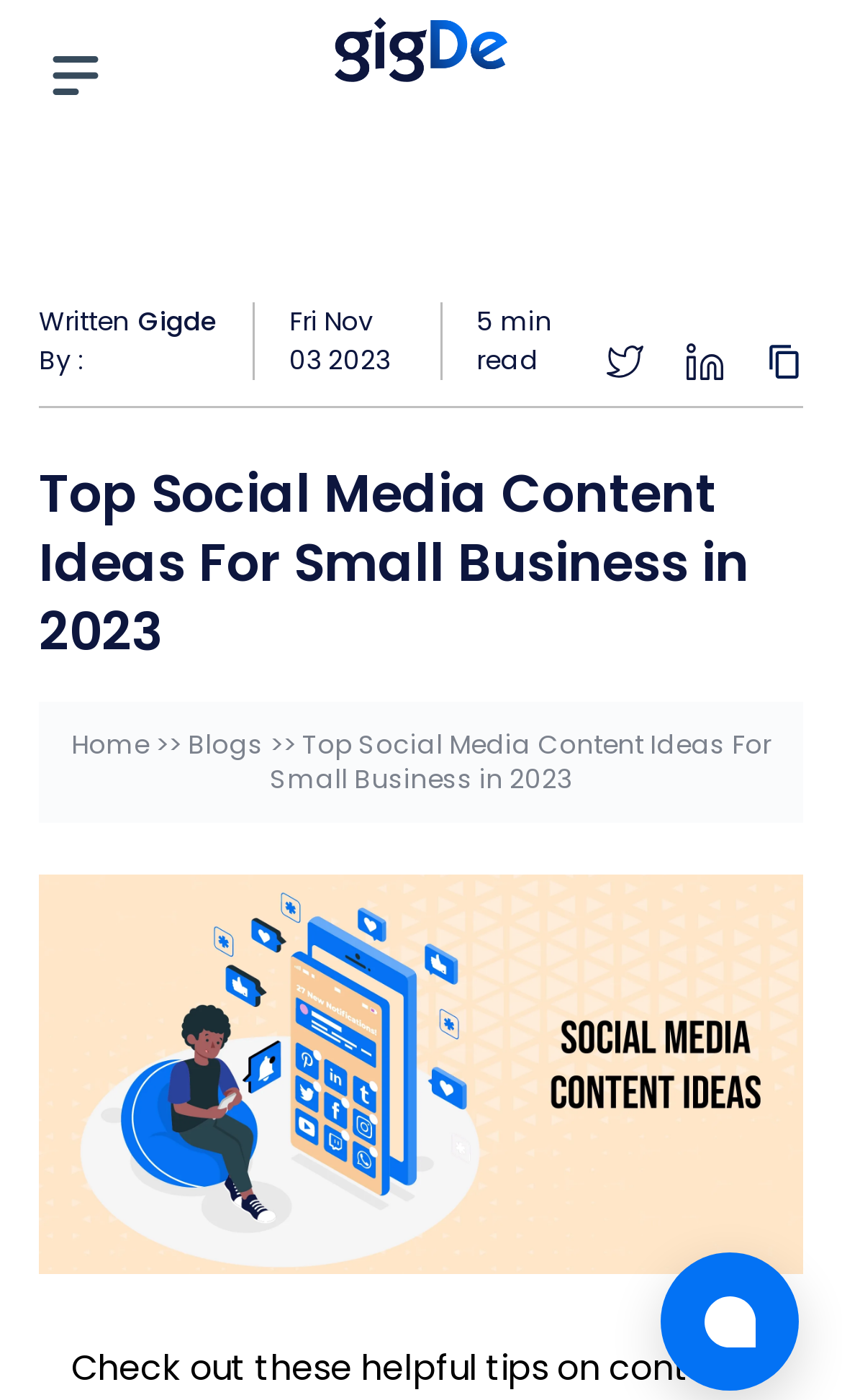Generate an in-depth caption that captures all aspects of the webpage.

This webpage appears to be a blog post about social media content ideas for small businesses. At the top, there is a header section with a logo, navigation links, and social media icons. The logo is positioned on the top left, with navigation links "About Appsierra Group", "SERVICES", "CAREERS", and "CONTACT US" aligned horizontally to its right. Below the logo, there are five social media icons, each with a corresponding image.

Below the header section, there is a section with the author's name "Gigde" and the date "Fri Nov 03 2023" on the left, and a "5 min read" label on the right. There are also two buttons for sharing the article on Twitter and LinkedIn.

The main content of the webpage is a heading "Top Social Media Content Ideas For Small Business in 2023" followed by a large image that spans the entire width of the page. The image is likely a visual representation of the blog post's content.

On the right side of the page, there is a sidebar with links to "Home", "Blogs", and a ">>" symbol, which may indicate a dropdown menu or a link to more articles.

At the very bottom of the page, there is a chat window button and a small image, which may be a part of the website's customer support system.

Overall, the webpage has a clean and organized layout, with clear headings and concise text, making it easy to navigate and read.